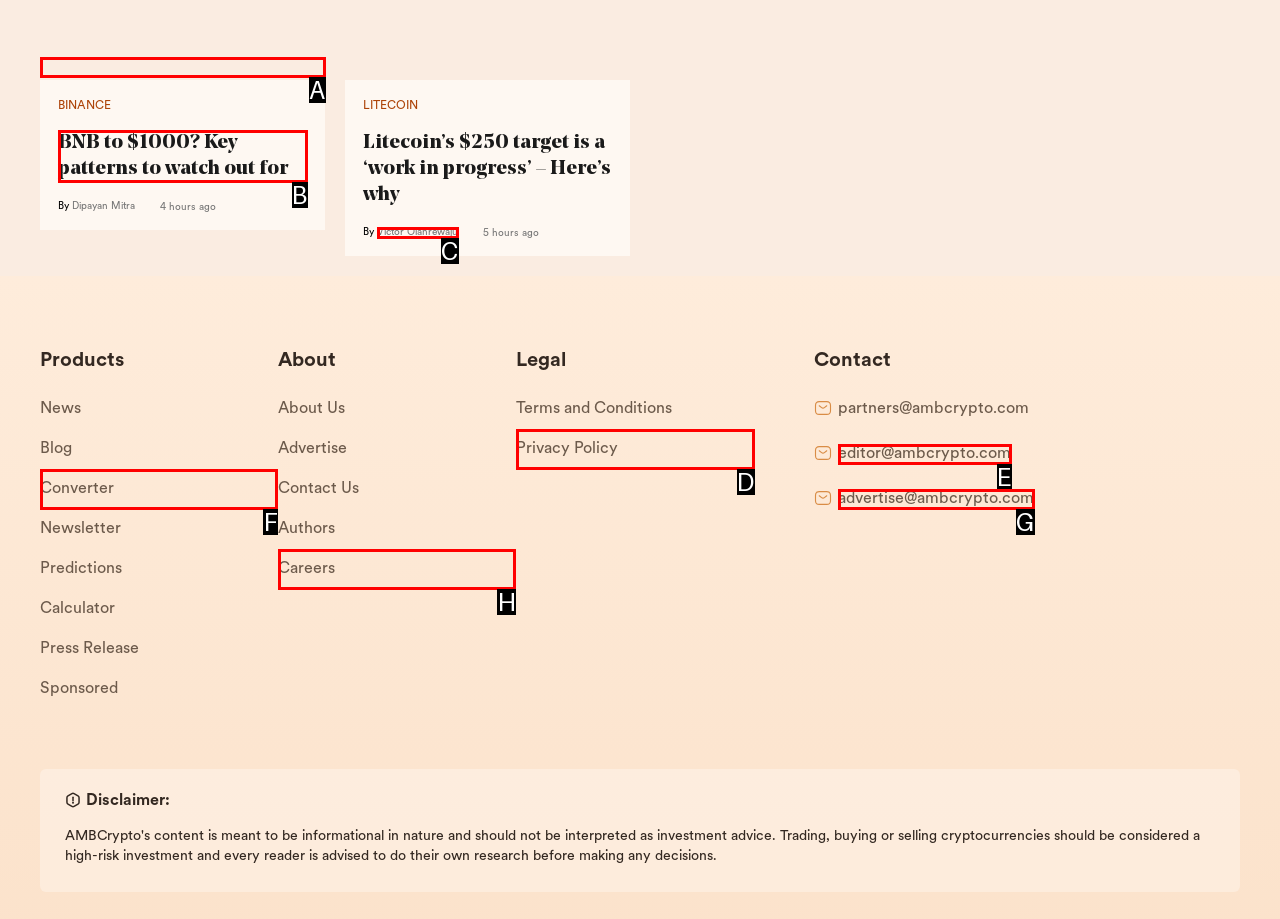From the provided options, pick the HTML element that matches the description: Victor Olanrewaju. Respond with the letter corresponding to your choice.

C